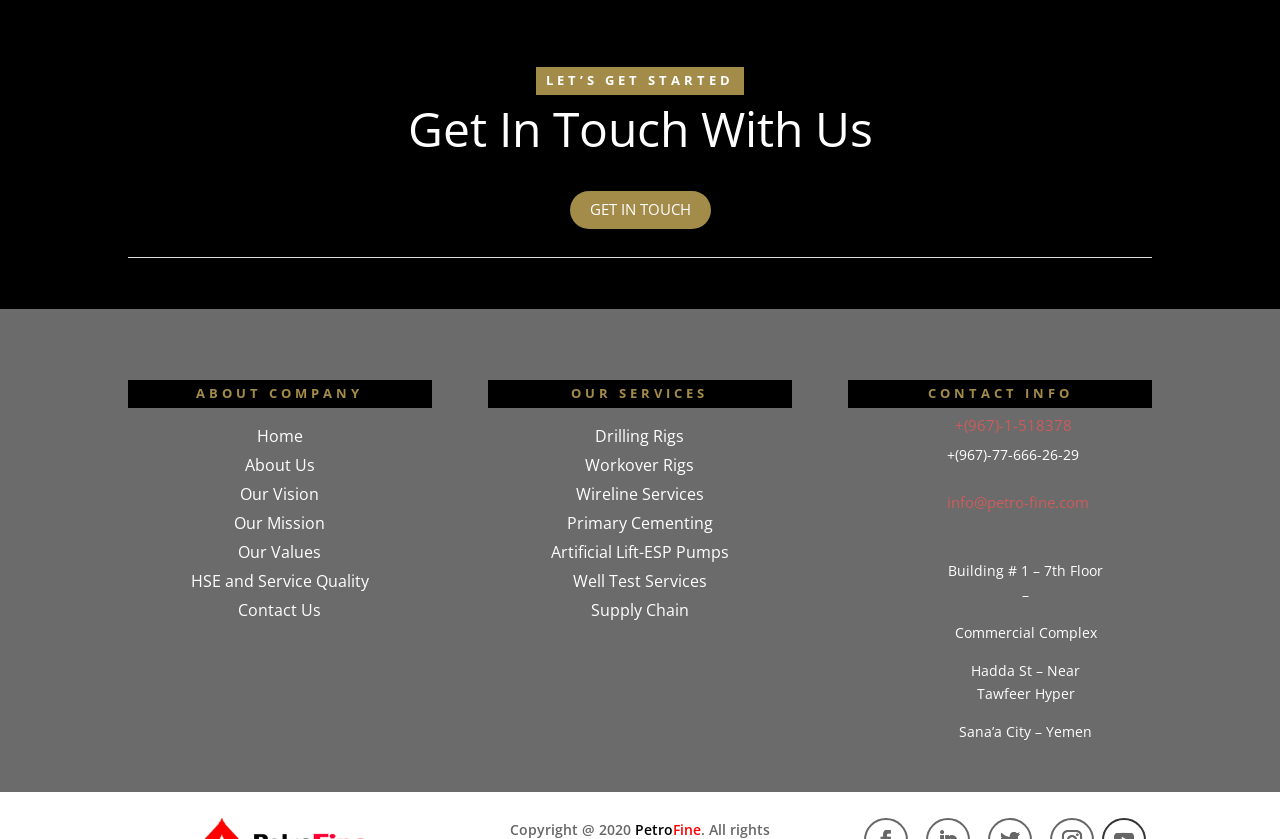Identify the bounding box coordinates of the specific part of the webpage to click to complete this instruction: "Click on 'About Us'".

[0.179, 0.533, 0.259, 0.571]